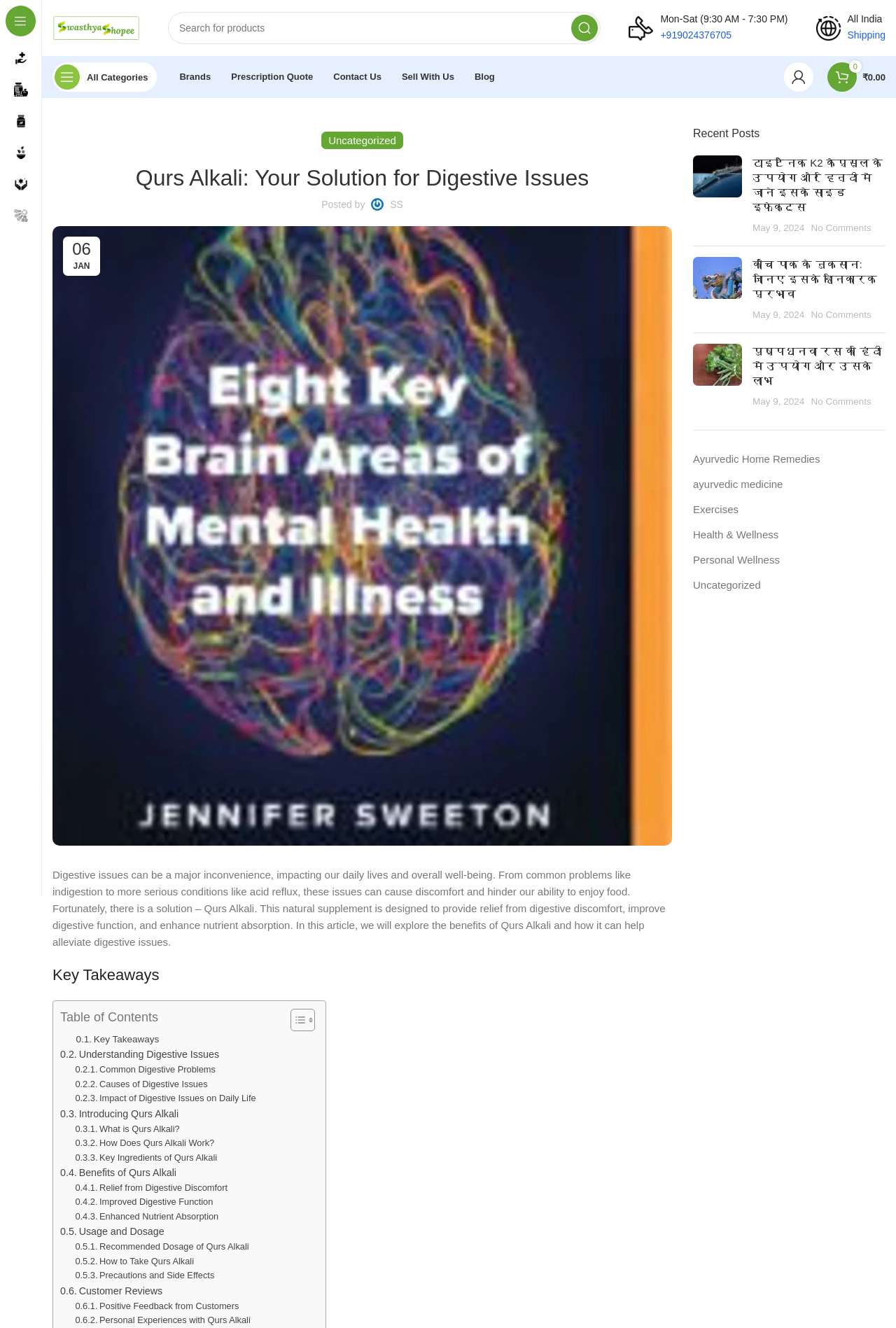Identify the text that serves as the heading for the webpage and generate it.

Qurs Alkali: Your Solution for Digestive Issues